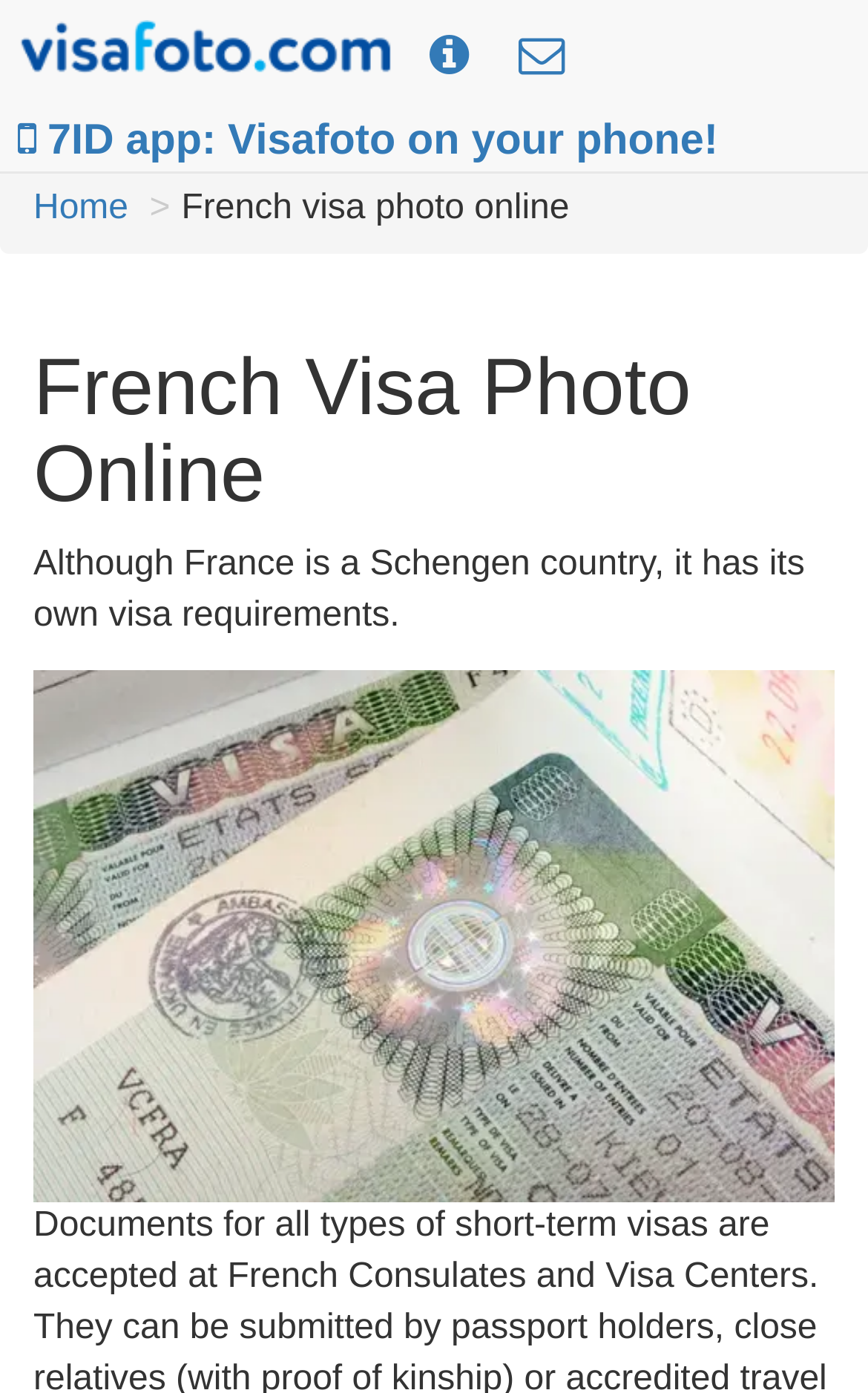Write an exhaustive caption that covers the webpage's main aspects.

The webpage is about French visa photo online, with a prominent logo of "visafoto" at the top left corner. Below the logo, there are four links in a row, namely "Requirements", "Contacts", "Passport photo", and "Home", taking up the top section of the page. 

To the right of the logo, there is a call-to-action link "7ID app: Visafoto on your phone!" with a mobile phone icon. 

The main content of the page starts with a heading "French Visa Photo Online" at the top center. Below the heading, there is a paragraph of text that explains France's visa requirements, despite being a Schengen country. 

On the right side of the text, there is a large image of a French visa, which takes up most of the right section of the page.